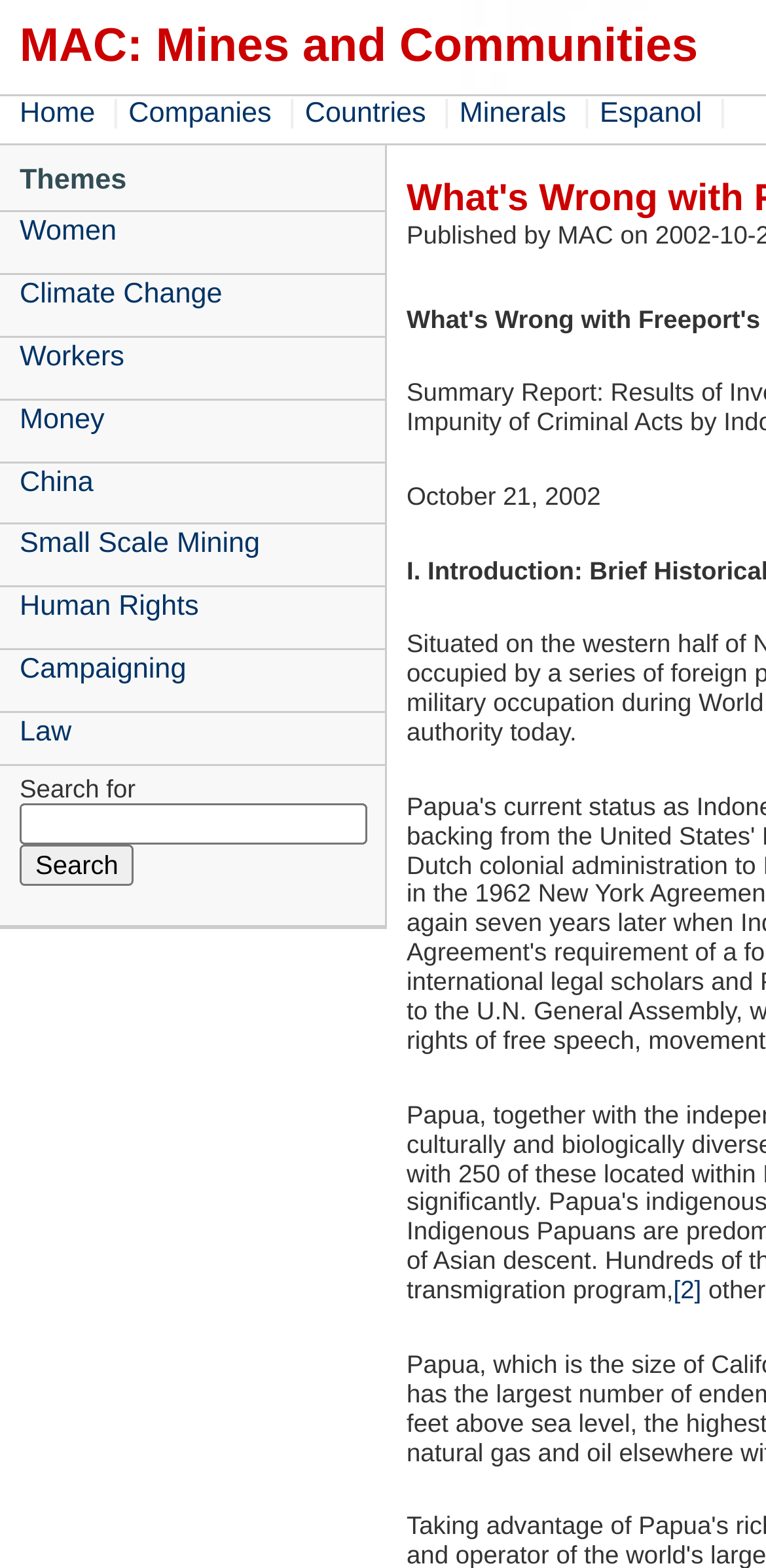Locate the bounding box coordinates of the clickable area needed to fulfill the instruction: "go to home page".

[0.026, 0.063, 0.134, 0.083]